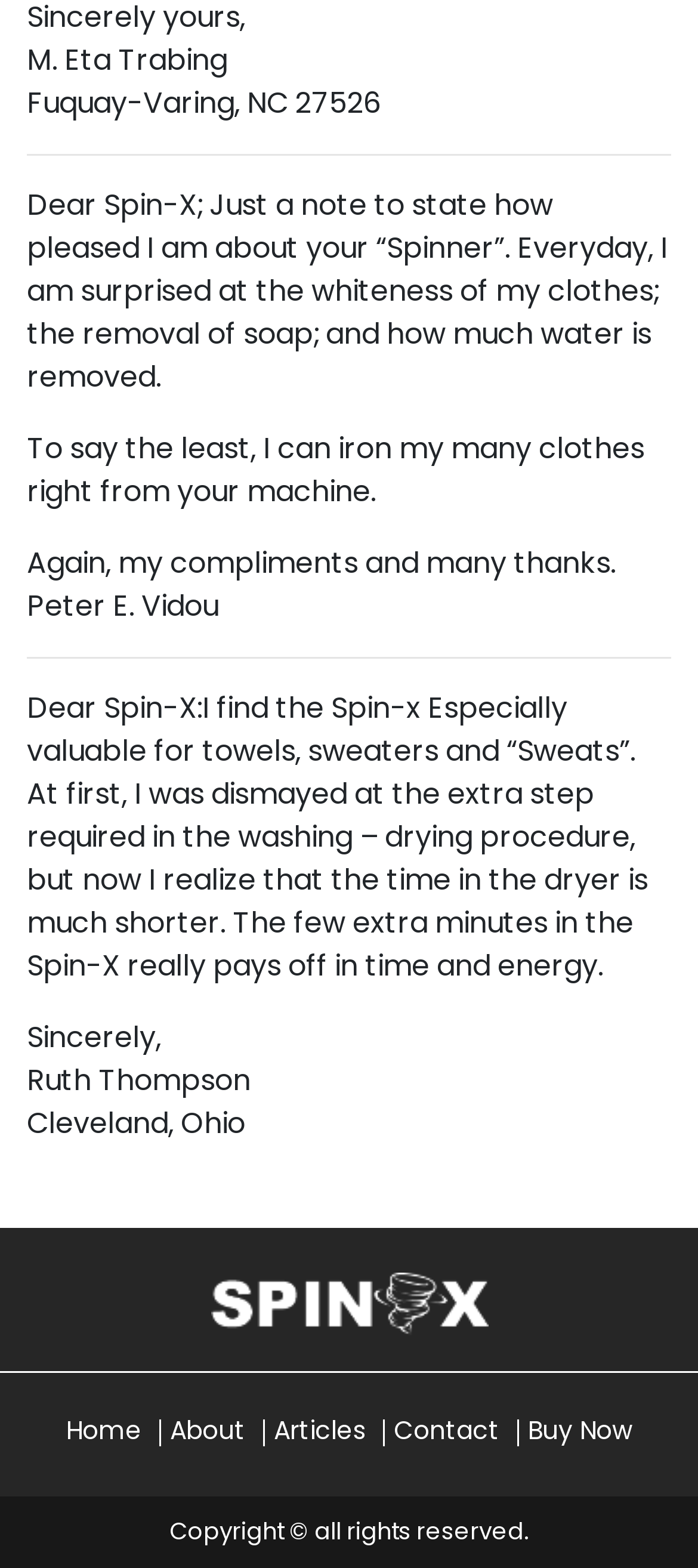Provide the bounding box coordinates of the UI element that matches the description: "Home".

[0.079, 0.901, 0.218, 0.925]